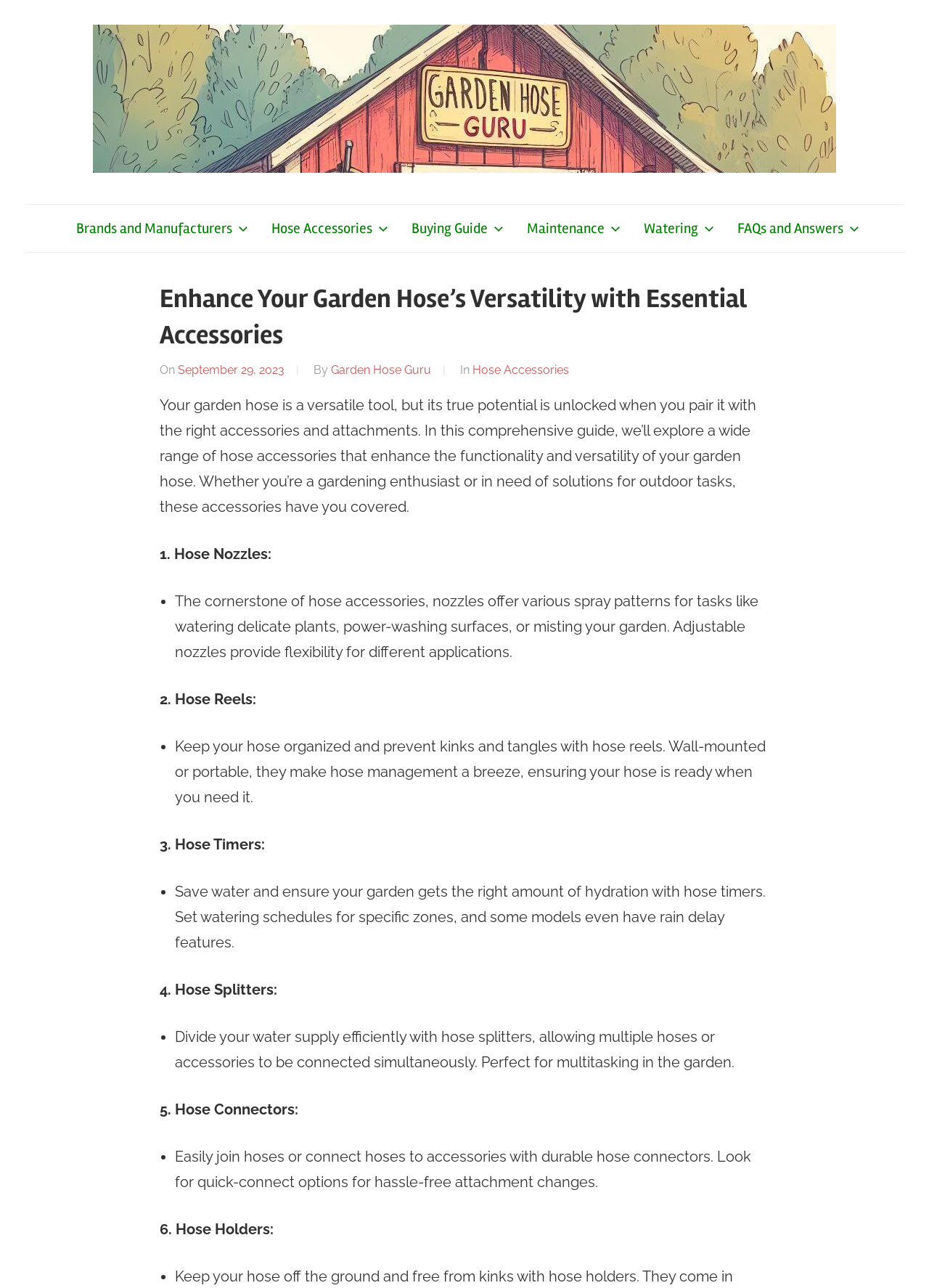Generate a thorough caption detailing the webpage content.

The webpage is about enhancing the versatility of a garden hose with essential accessories, as indicated by the title "Enhance Your Garden Hose’s Versatility with Essential Accessories – Garden Hose Guru". 

At the top of the page, there is a logo of "Garden Hose Guru" accompanied by a link to the same name. Below the logo, there is a navigation menu with six links: "Brands and Manufacturers", "Hose Accessories", "Buying Guide", "Maintenance", "Watering", and "FAQs and Answers". 

The main content of the page is divided into sections, each describing a specific type of hose accessory. There are six sections in total, each with a heading and a brief description. The sections are numbered from 1 to 6, and they cover topics such as hose nozzles, hose reels, hose timers, hose splitters, hose connectors, and hose holders. 

Each section has a brief introduction to the type of accessory, followed by a bullet point list with more detailed information. The bullet points are marked with a "•" symbol. The text is informative and provides details about the benefits and uses of each type of accessory. 

At the top of the main content, there is a header with the title of the page, followed by the date "September 29, 2023", and the author "Garden Hose Guru".